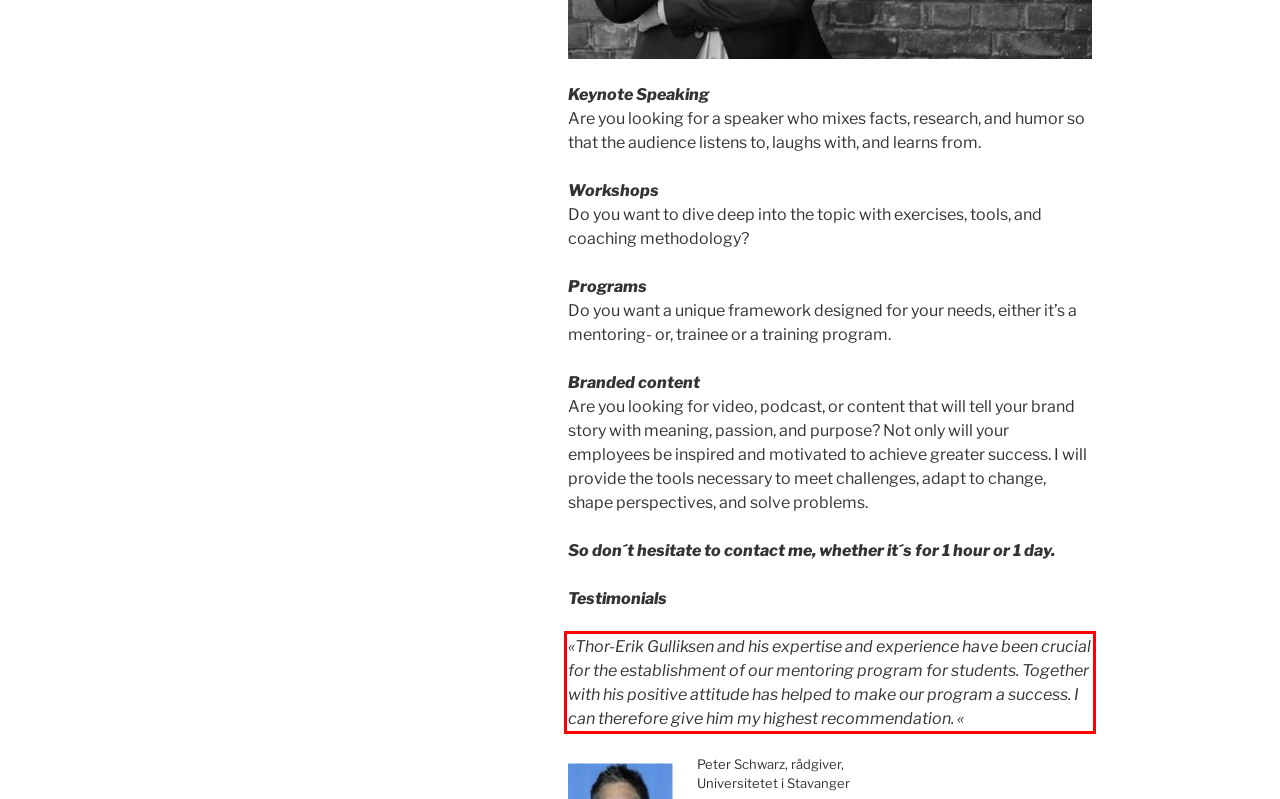By examining the provided screenshot of a webpage, recognize the text within the red bounding box and generate its text content.

«Thor-Erik Gulliksen and his expertise and experience have been crucial for the establishment of our mentoring program for students. Together with his positive attitude has helped to make our program a success. I can therefore give him my highest recommendation. «